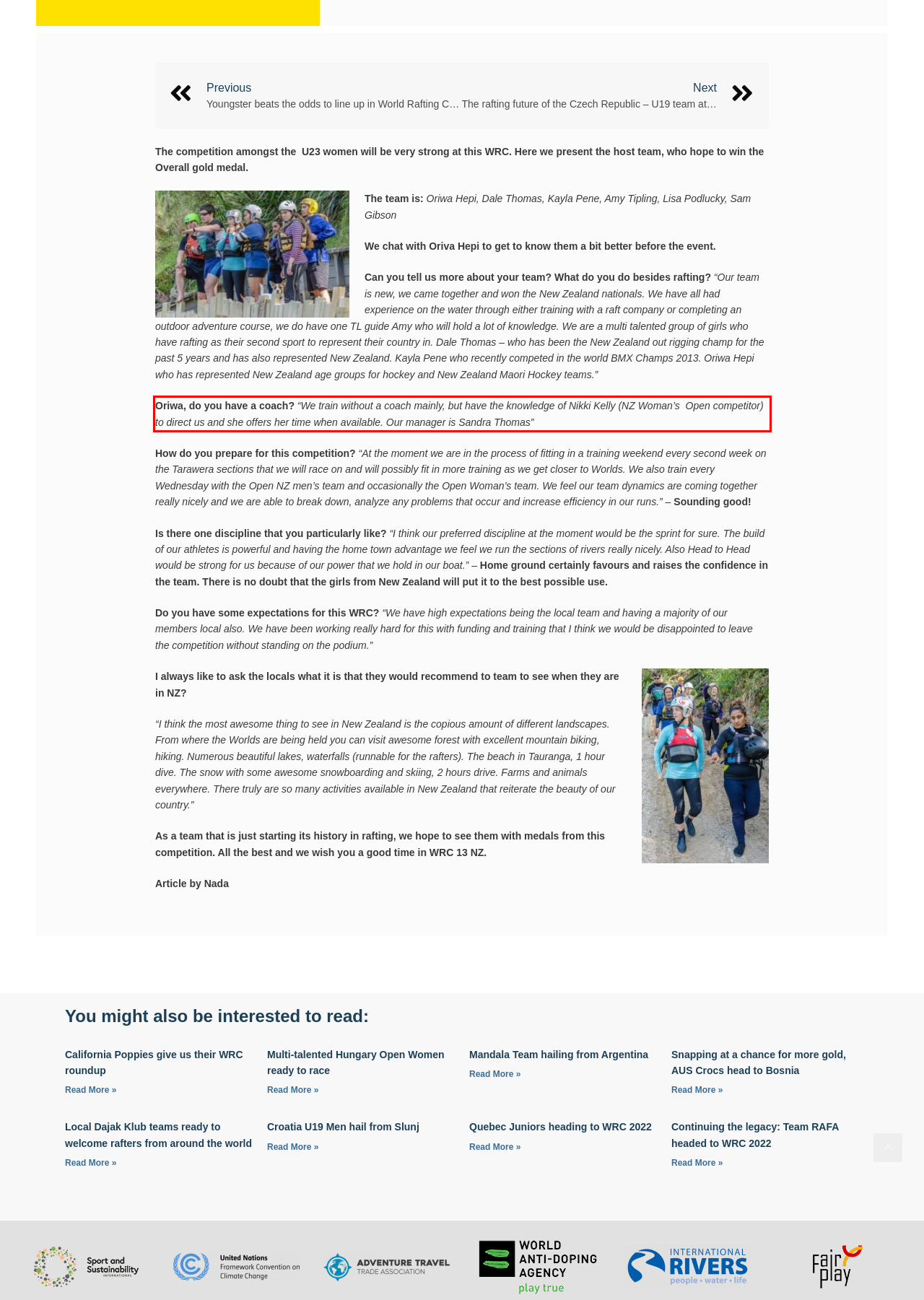Using the provided screenshot of a webpage, recognize and generate the text found within the red rectangle bounding box.

Oriwa, do you have a coach? “We train without a coach mainly, but have the knowledge of Nikki Kelly (NZ Woman’s Open competitor) to direct us and she offers her time when available. Our manager is Sandra Thomas”